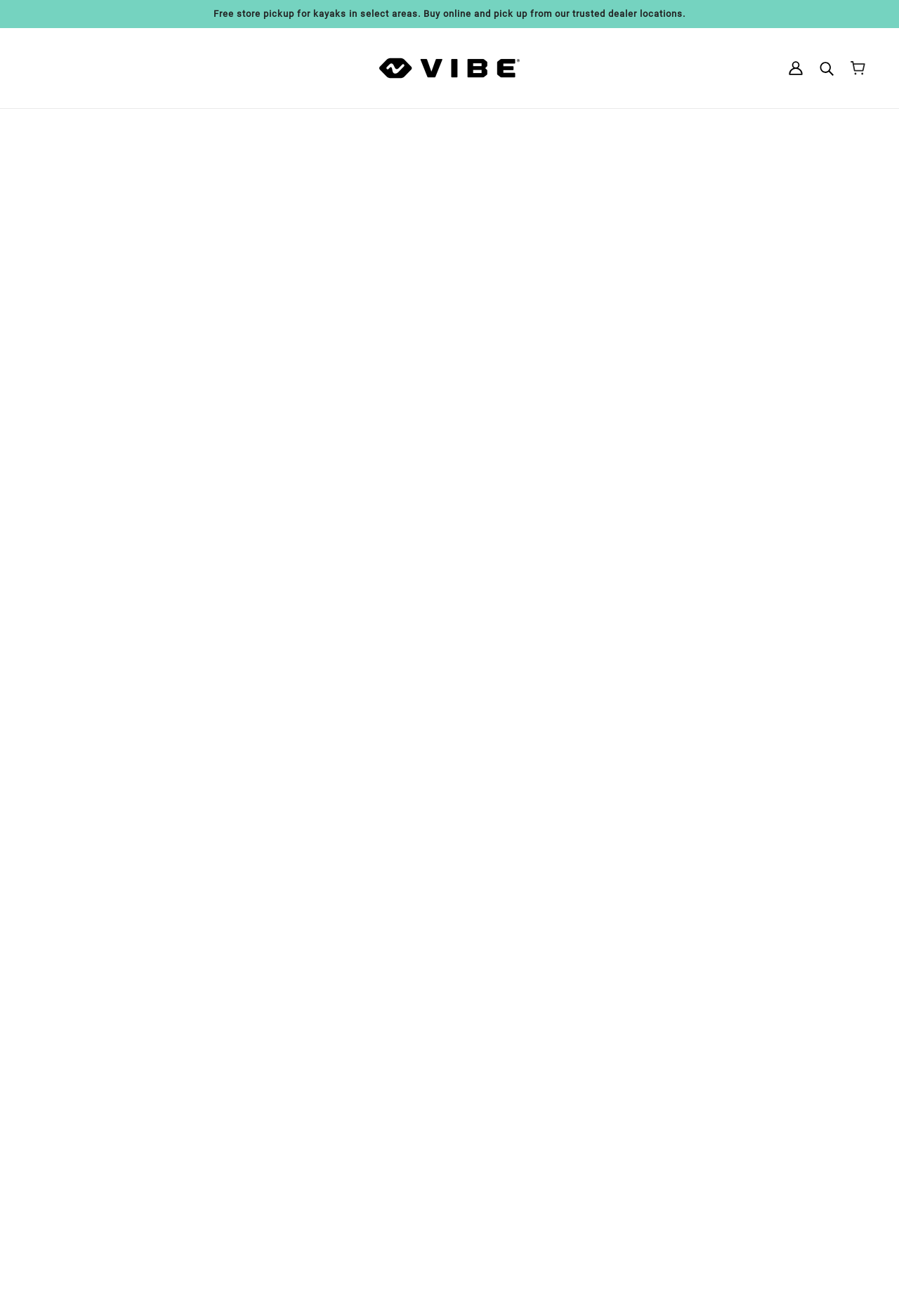Describe all the key features of the webpage in detail.

The webpage is about choosing a kayak or stand-up paddleboard (SUP) for fishing. At the top, there are several links and icons, including a link to "Free store pickup for kayaks in select areas" on the left, the "Vibe Kayaks" logo in the middle, and links to "Account" and "Cart" on the right, each accompanied by a small image.

Below the top navigation, there is a large heading that reads "HOW TO CHOOSE A KAYAK VS SUP FOR FISHING" with the date "APRIL 7, 2021" and the author's name "Gary Lacey" written in smaller text next to it. 

To the left of the heading, there is a large image related to the topic of kayak vs SUP for fishing. Below the image, there are two paragraphs of text that introduce the topic, discussing the advantages of SUPs and kayaks for fishing.

Further down the page, there is a link to "Vibe Cubera 120" and a section titled "The Basics: What’s a Fishing Kayak and What’s a SUP Board?" with subsequent sections explaining what a SUP board is, its different types, and their uses.